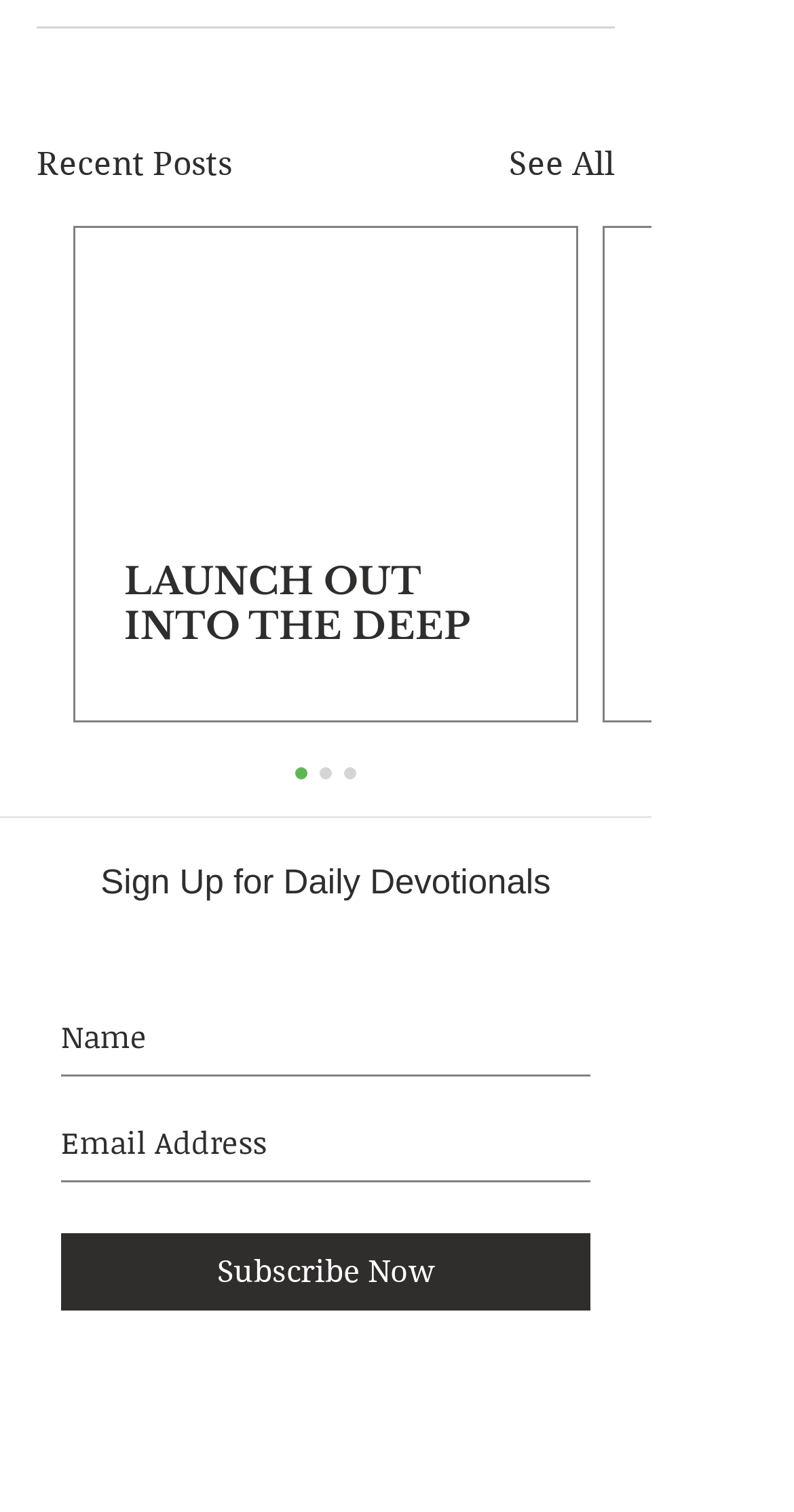Provide your answer in a single word or phrase: 
What is the content of the 'Recent Posts' section?

Hidden